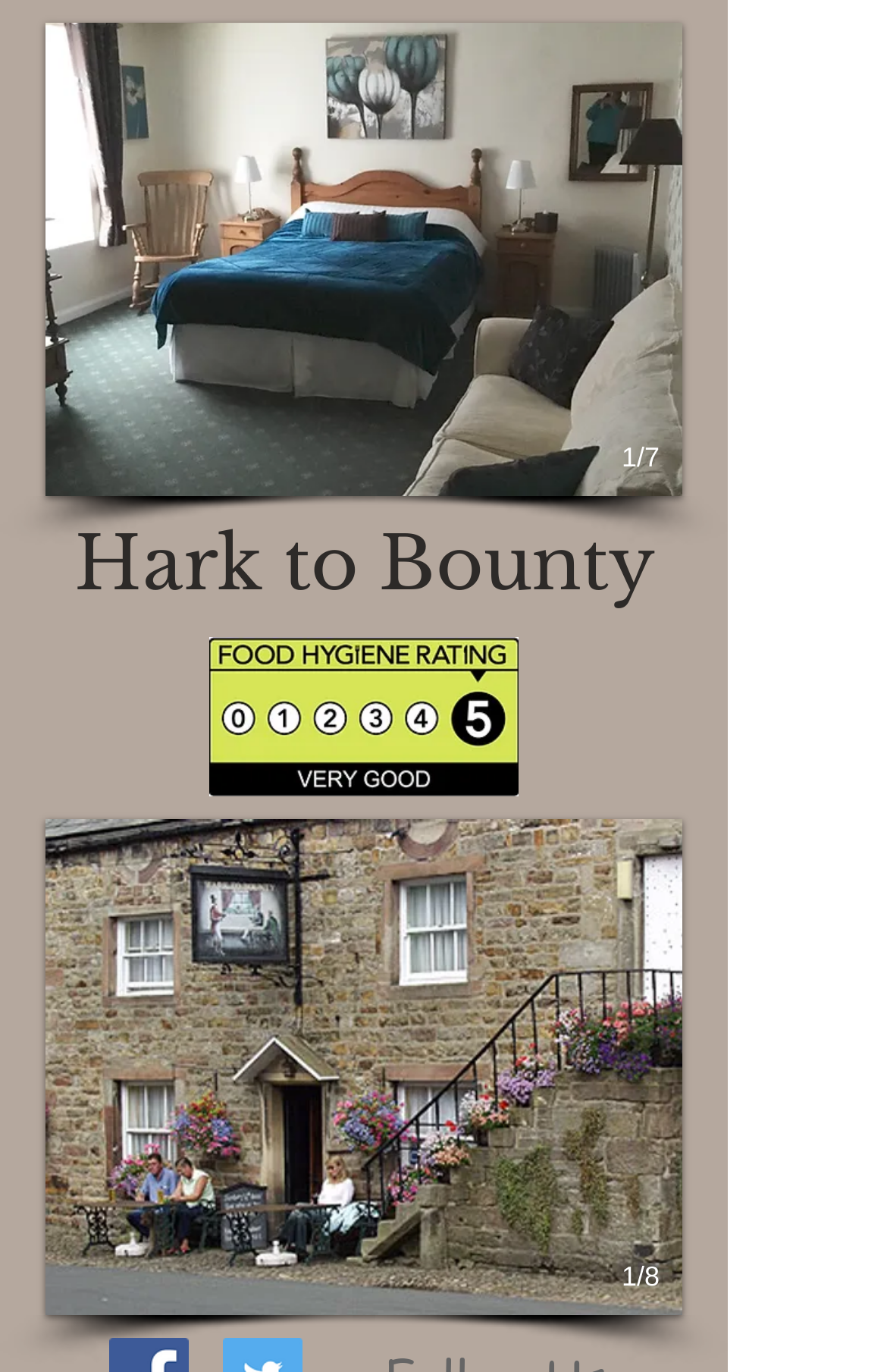What is the layout of the gallery?
Using the image as a reference, answer the question in detail.

By examining the bounding box coordinates of the two regions labeled 'Slide show gallery', I noticed that the y-coordinates of the first region are smaller than those of the second region. This implies that the gallery is laid out in two rows, with the first row containing the first few slides and the second row containing the remaining slides.